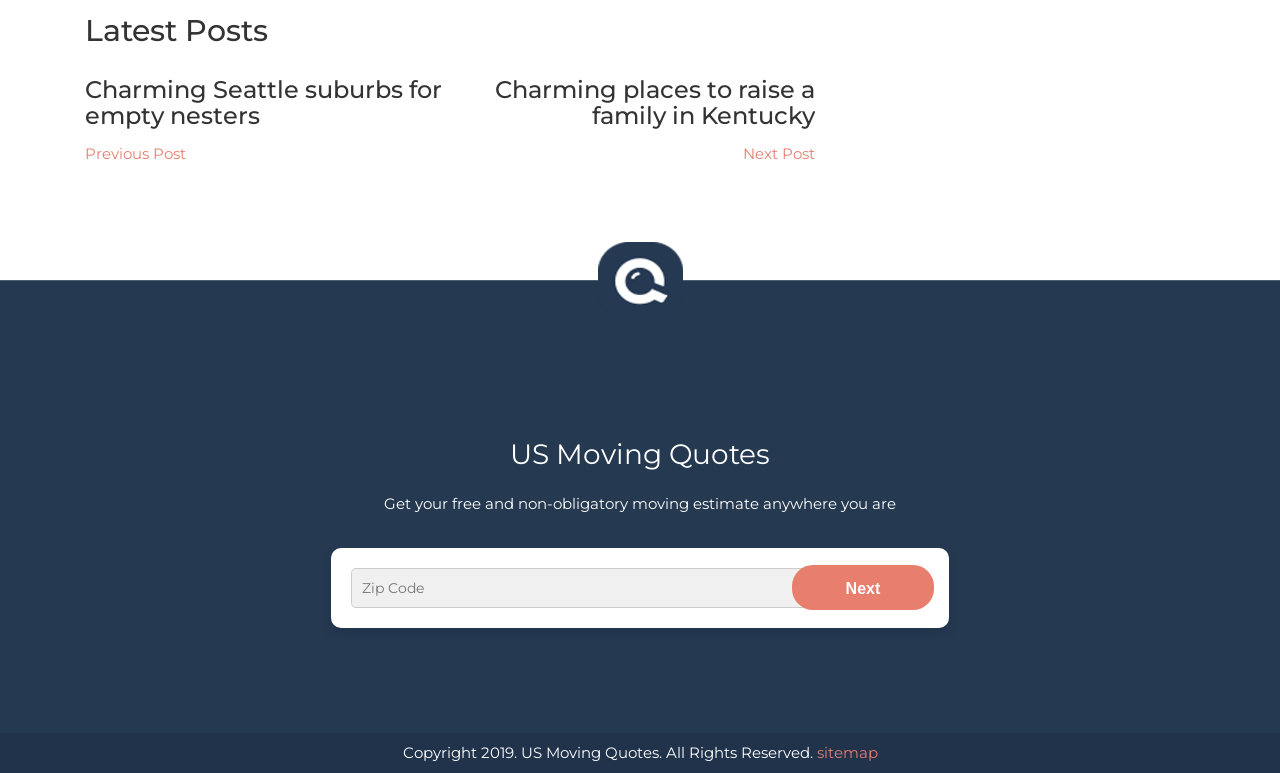Using the element description sitemap, predict the bounding box coordinates for the UI element. Provide the coordinates in (top-left x, top-left y, bottom-right x, bottom-right y) format with values ranging from 0 to 1.

[0.635, 0.961, 0.686, 0.985]